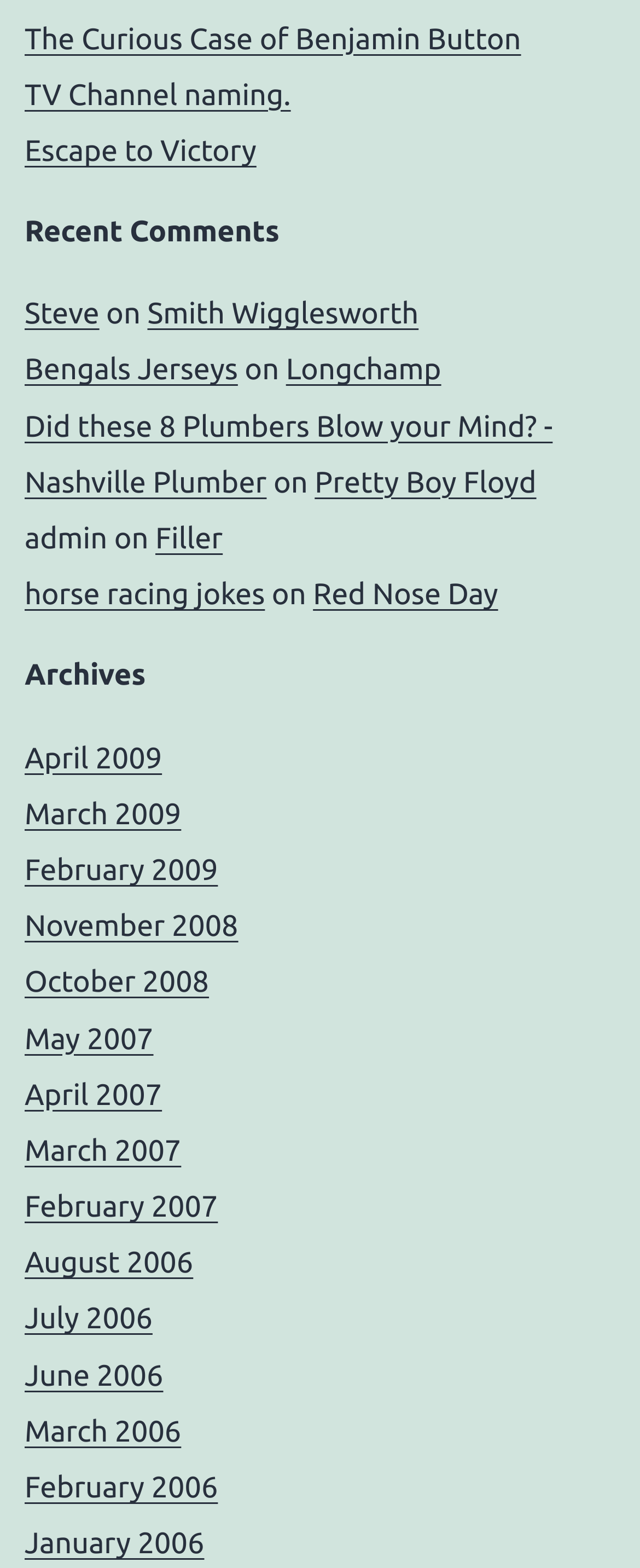Please determine the bounding box coordinates of the area that needs to be clicked to complete this task: 'Visit Steve's page'. The coordinates must be four float numbers between 0 and 1, formatted as [left, top, right, bottom].

[0.038, 0.19, 0.155, 0.211]